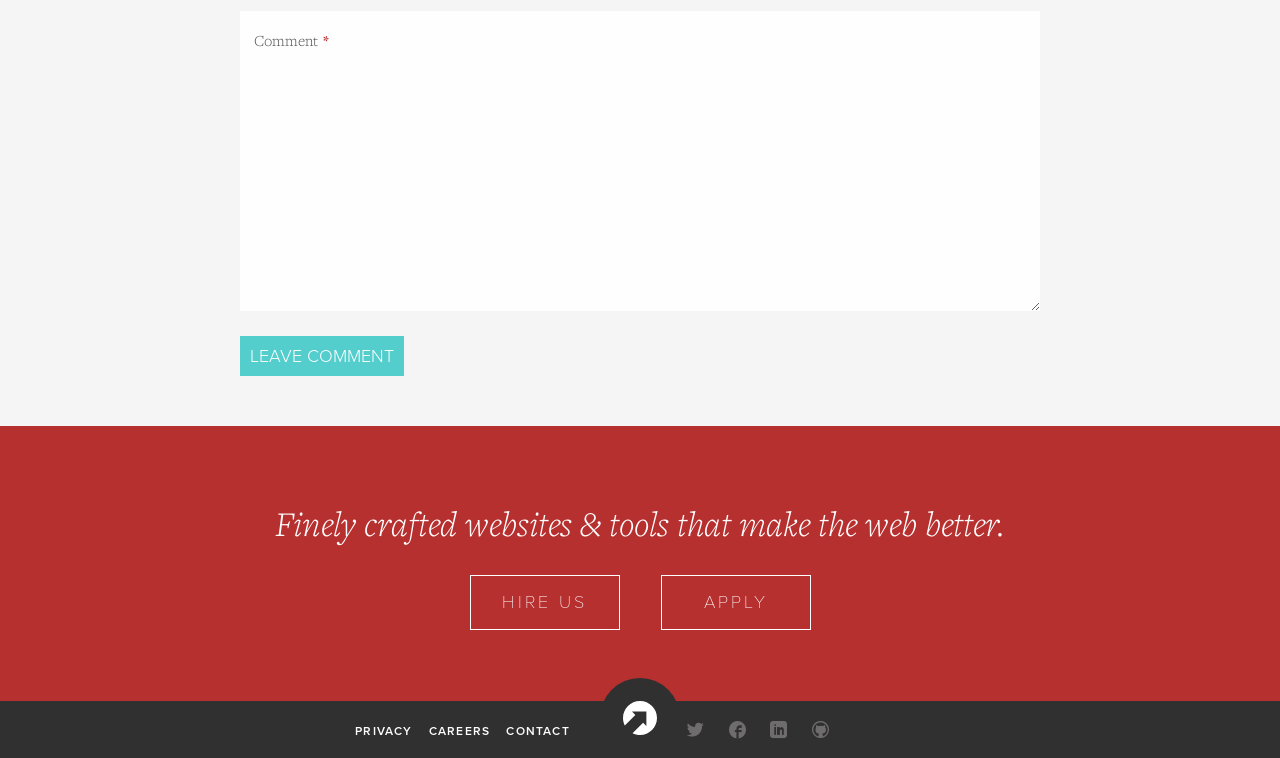Show the bounding box coordinates for the element that needs to be clicked to execute the following instruction: "apply for a job". Provide the coordinates in the form of four float numbers between 0 and 1, i.e., [left, top, right, bottom].

[0.516, 0.759, 0.633, 0.831]